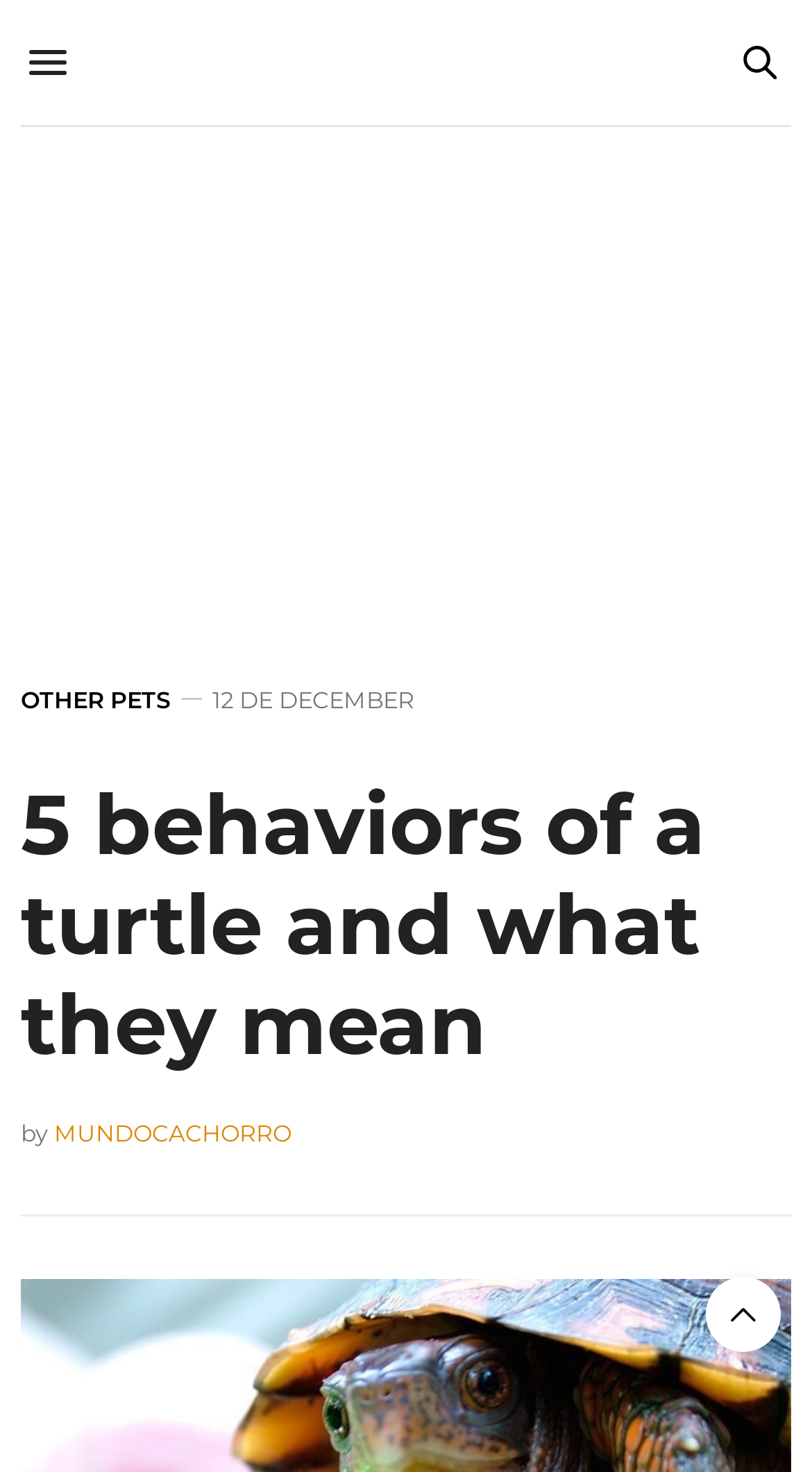Identify the bounding box of the UI element that matches this description: "Other Pets".

[0.026, 0.469, 0.21, 0.485]